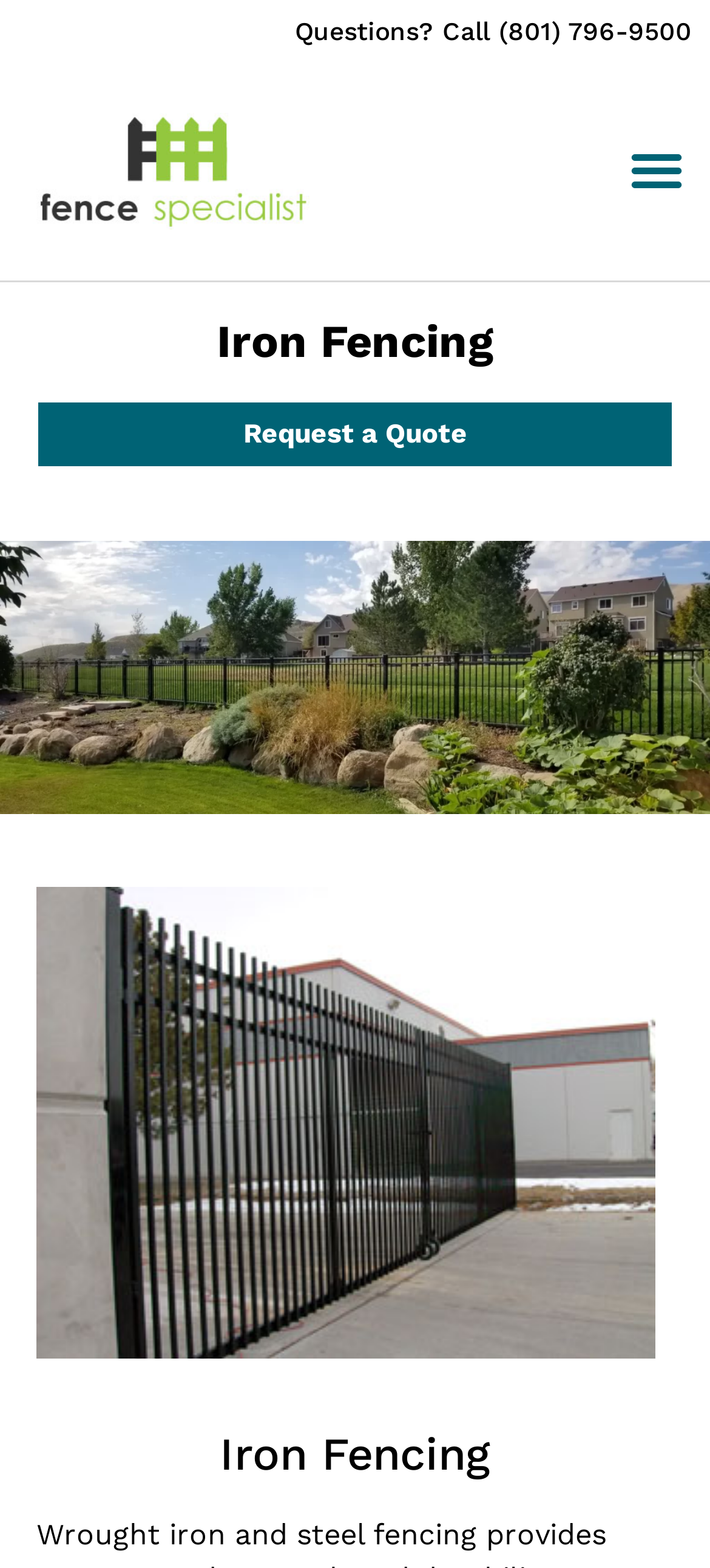Please determine the bounding box coordinates for the UI element described as: "Questions? Call (801) 796-9500".

[0.415, 0.01, 0.974, 0.029]